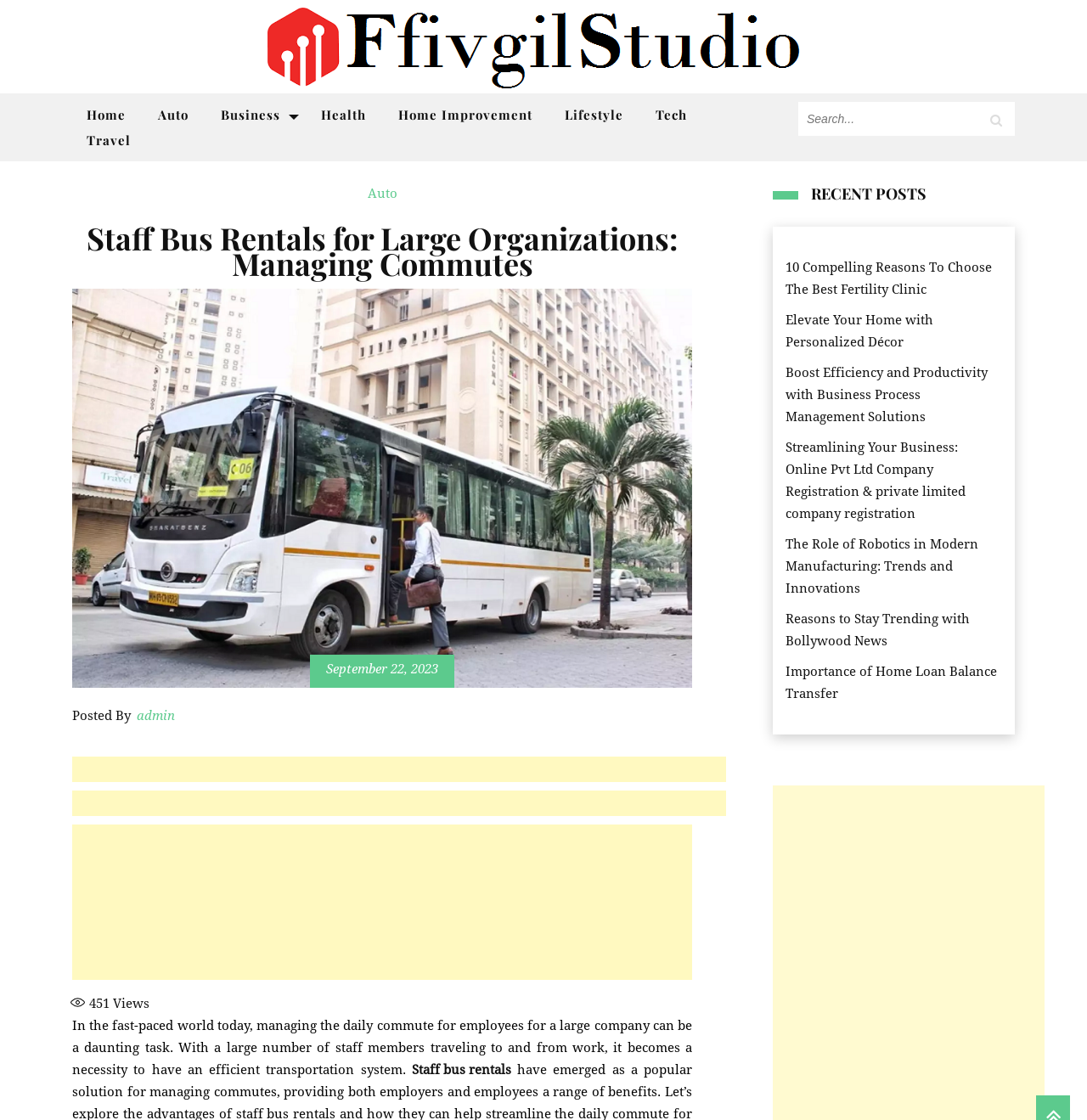Extract the bounding box coordinates for the UI element described by the text: "Home Improvement". The coordinates should be in the form of [left, top, right, bottom] with values between 0 and 1.

[0.353, 0.091, 0.503, 0.114]